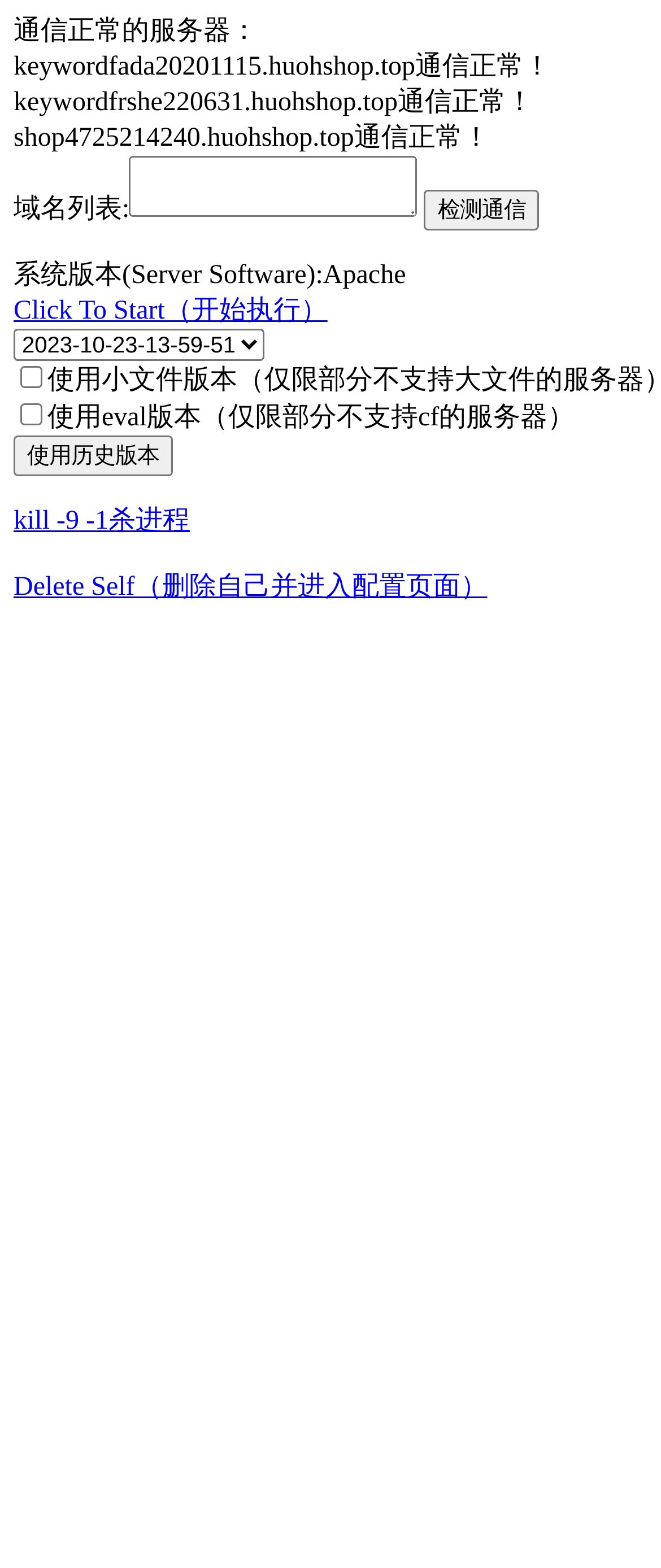Using the details in the image, give a detailed response to the question below:
What is the purpose of the '检测通信' button?

I analyzed the context of the button element with the text '检测通信' and inferred that its purpose is to detect communication, likely with the servers listed on the page.